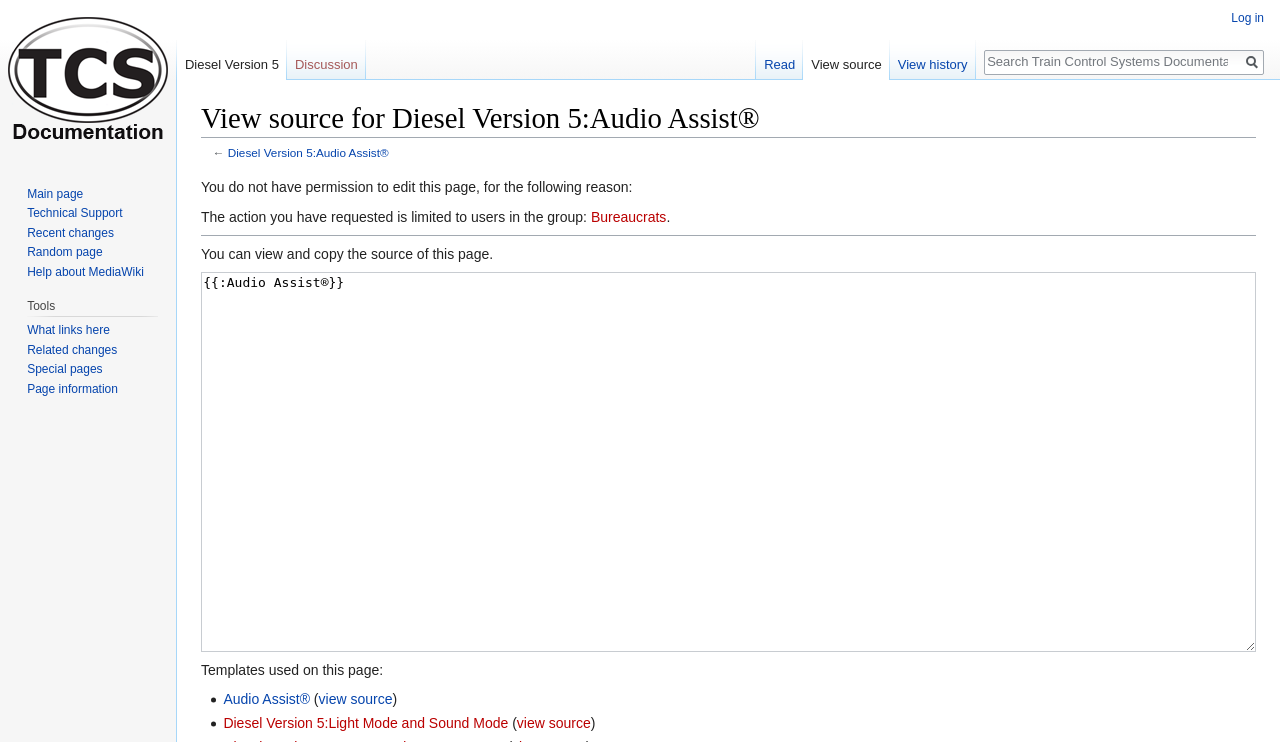Please determine the bounding box coordinates of the section I need to click to accomplish this instruction: "Click the 'Home' link".

None